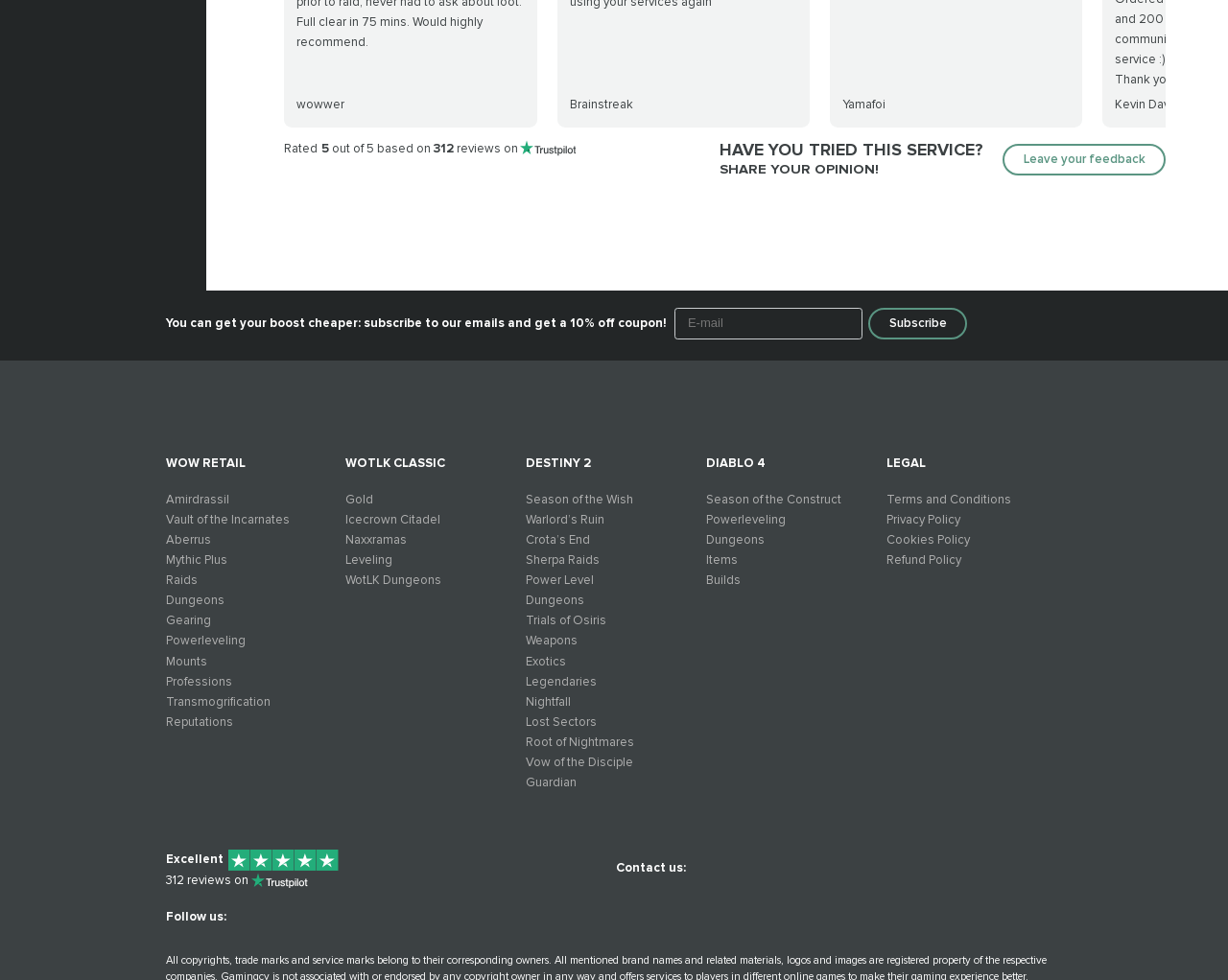Determine the coordinates of the bounding box that should be clicked to complete the instruction: "Subscribe to the email newsletter". The coordinates should be represented by four float numbers between 0 and 1: [left, top, right, bottom].

[0.707, 0.314, 0.788, 0.346]